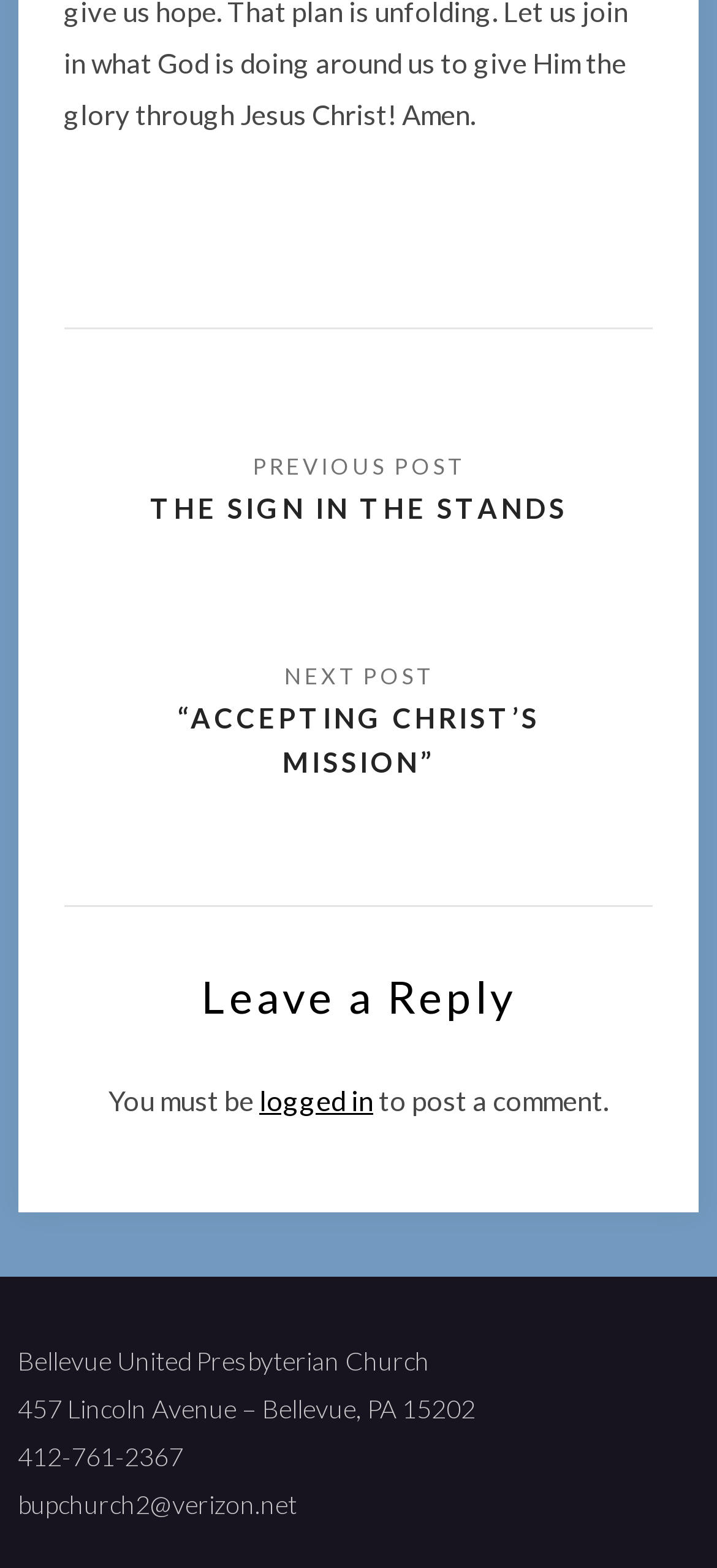Identify the bounding box coordinates for the UI element mentioned here: "The Sign in the Stands". Provide the coordinates as four float values between 0 and 1, i.e., [left, top, right, bottom].

[0.145, 0.263, 0.855, 0.362]